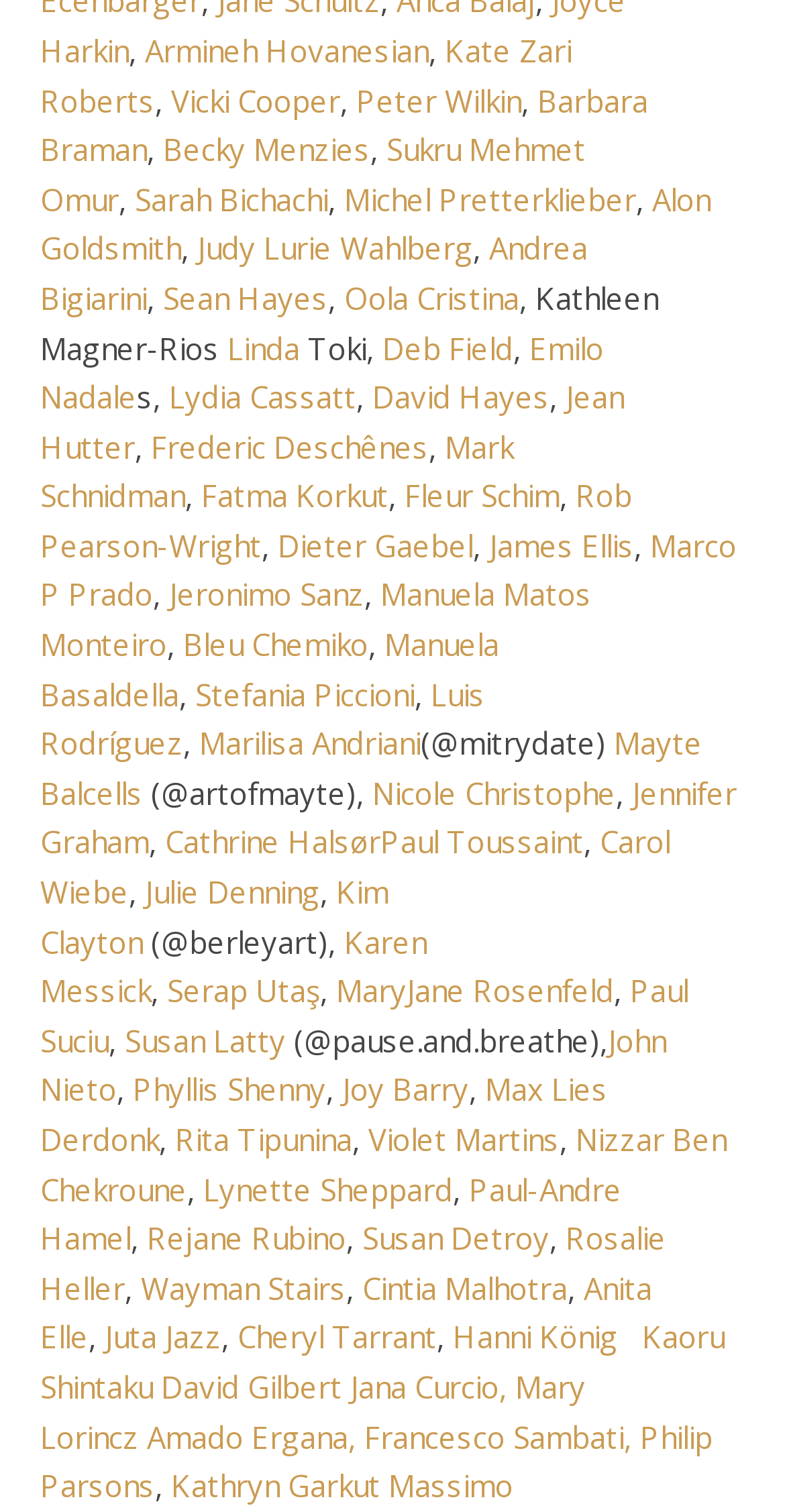Please reply to the following question using a single word or phrase: 
How many people are listed on this webpage?

More than 50